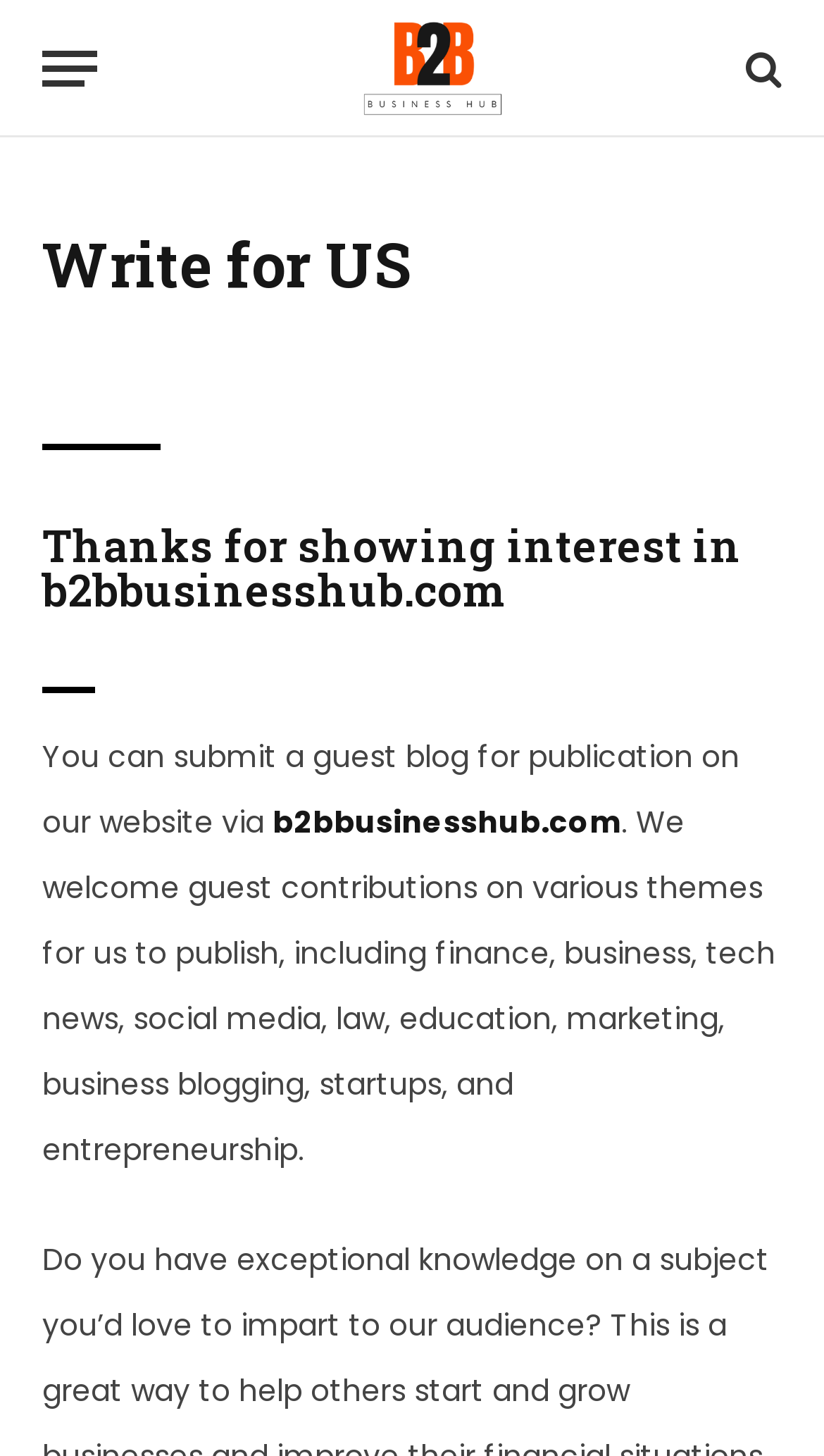Please find the bounding box coordinates (top-left x, top-left y, bottom-right x, bottom-right y) in the screenshot for the UI element described as follows: title="B2B Business Hub"

[0.195, 0.0, 0.856, 0.094]